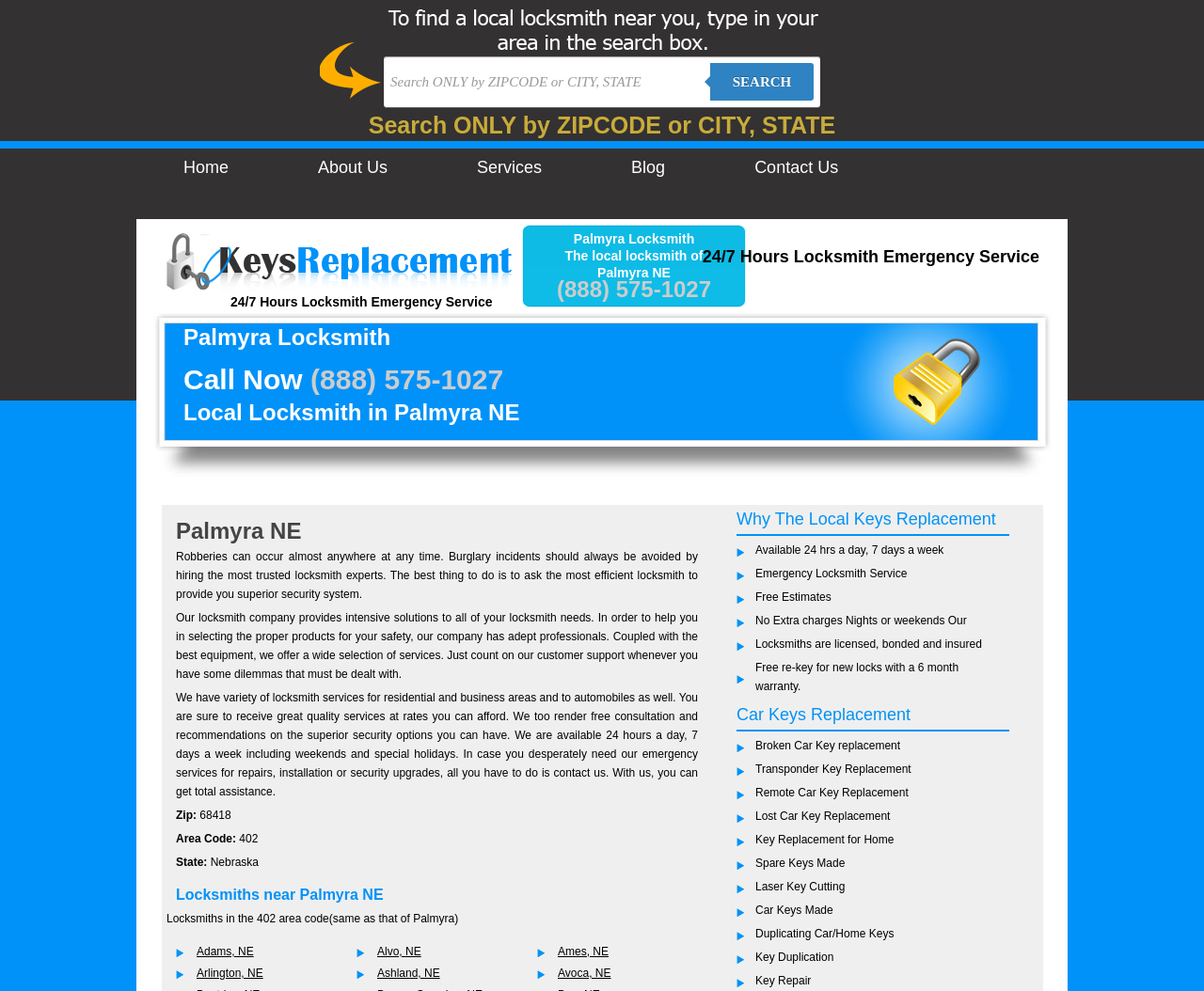What is the zip code of Palmyra NE?
Please answer the question with a detailed response using the information from the screenshot.

I found the zip code by looking at the StaticText 'Zip:' and the link '68418' which is located below it, indicating that 68418 is the zip code of Palmyra NE.